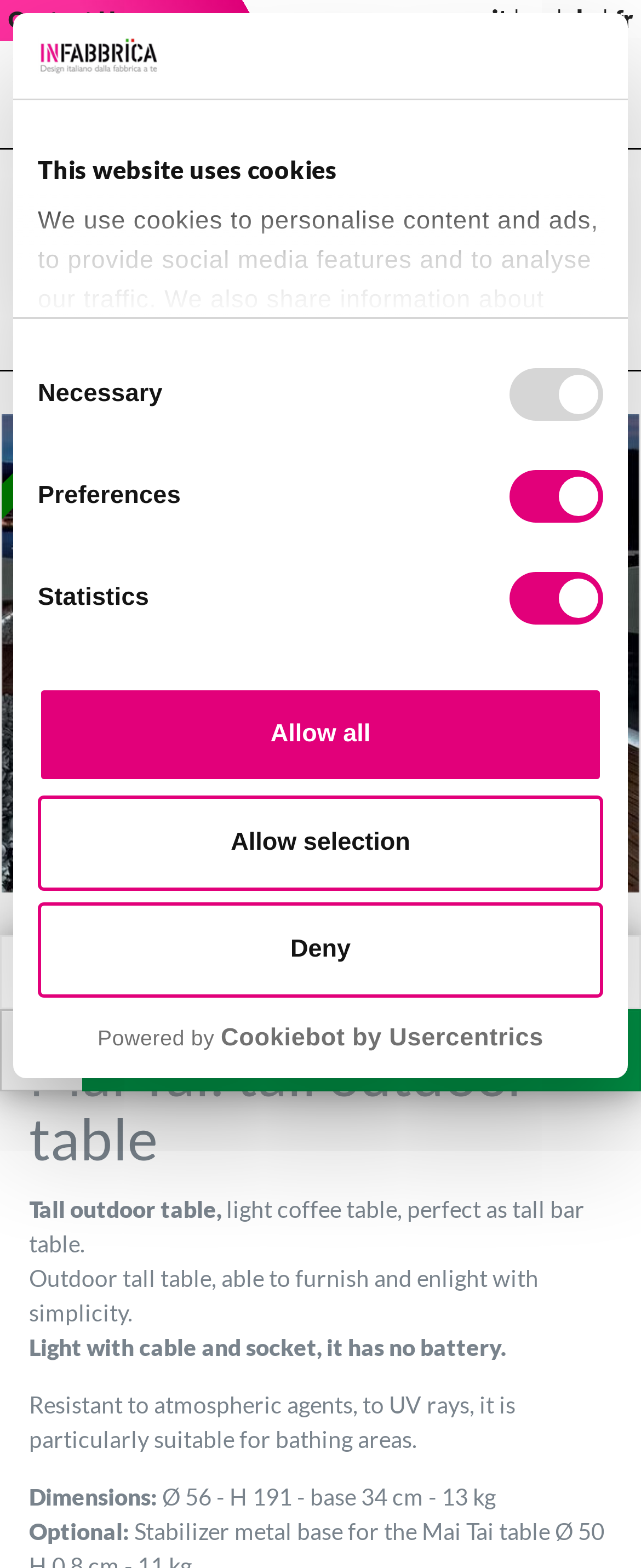Ascertain the bounding box coordinates for the UI element detailed here: "it". The coordinates should be provided as [left, top, right, bottom] with each value being a float between 0 and 1.

[0.767, 0.002, 0.792, 0.021]